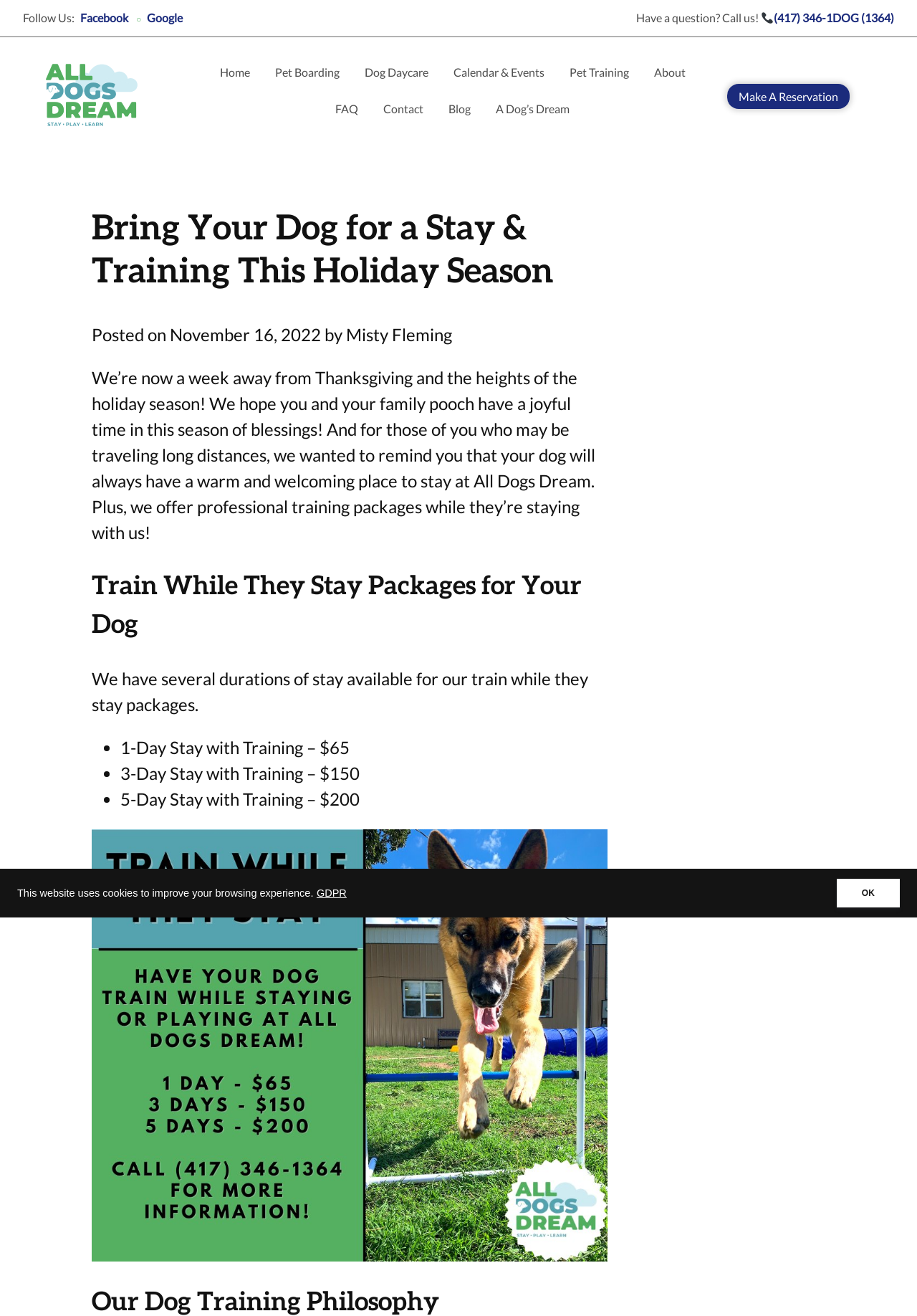From the webpage screenshot, predict the bounding box coordinates (top-left x, top-left y, bottom-right x, bottom-right y) for the UI element described here: https://www.linkedin.com/pulse/advanced-lithium-batteries-market-report-2023-size-share-wankhade-loodf

None